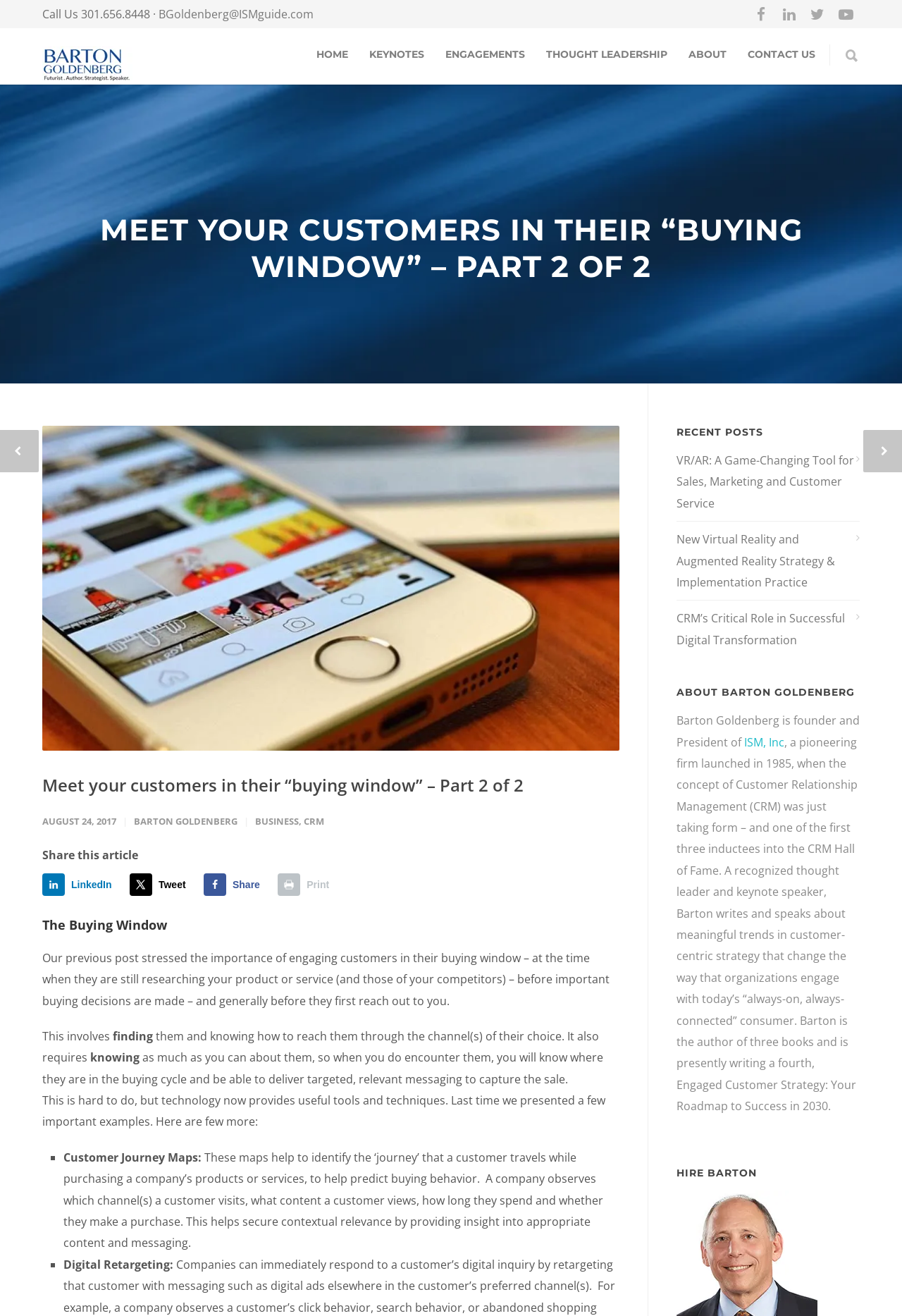Can you show the bounding box coordinates of the region to click on to complete the task described in the instruction: "Call the phone number"?

[0.047, 0.005, 0.176, 0.017]